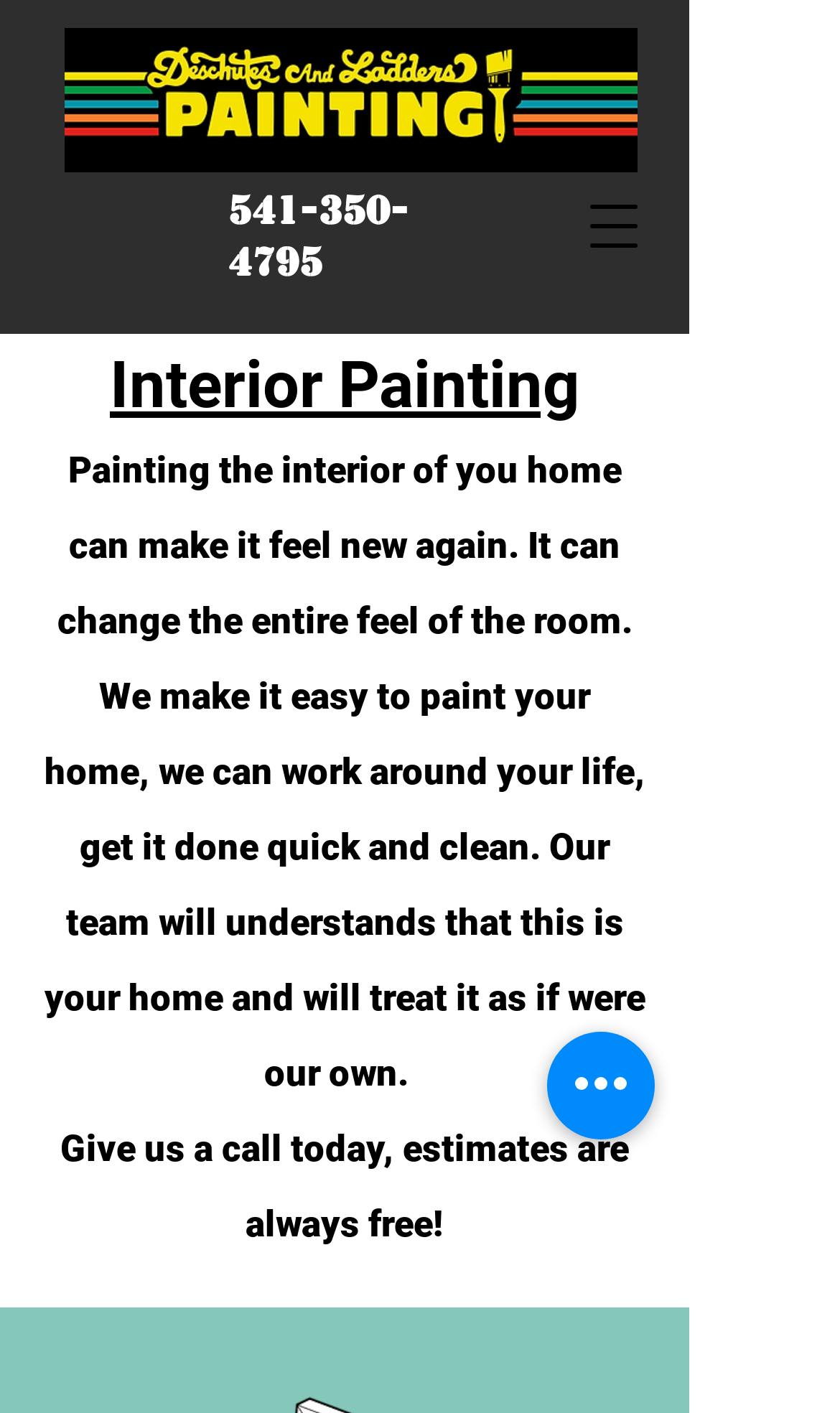Return the bounding box coordinates of the UI element that corresponds to this description: "541-350-4795". The coordinates must be given as four float numbers in the range of 0 and 1, [left, top, right, bottom].

[0.272, 0.133, 0.487, 0.203]